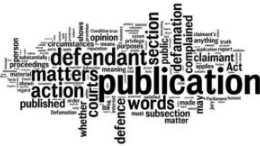Describe the image with as much detail as possible.

The image titled "Legal Notice For Defamation" features a word cloud that visually emphasizes key terms relevant to defamation cases. Prominent words such as "publication," "defendant," "action," and "words" highlight critical concepts in legal contexts. This representation serves as a concise overview, capturing the essential elements and terminology involved in legal proceedings related to defamation. The layout allows for quick recognition of important terms, facilitating an understanding of the complexities surrounding the claiming and defense in defamation lawsuits. This image is part of a broader article offering detailed guidance on drafting legal notices, specifically tailored for defamation cases.